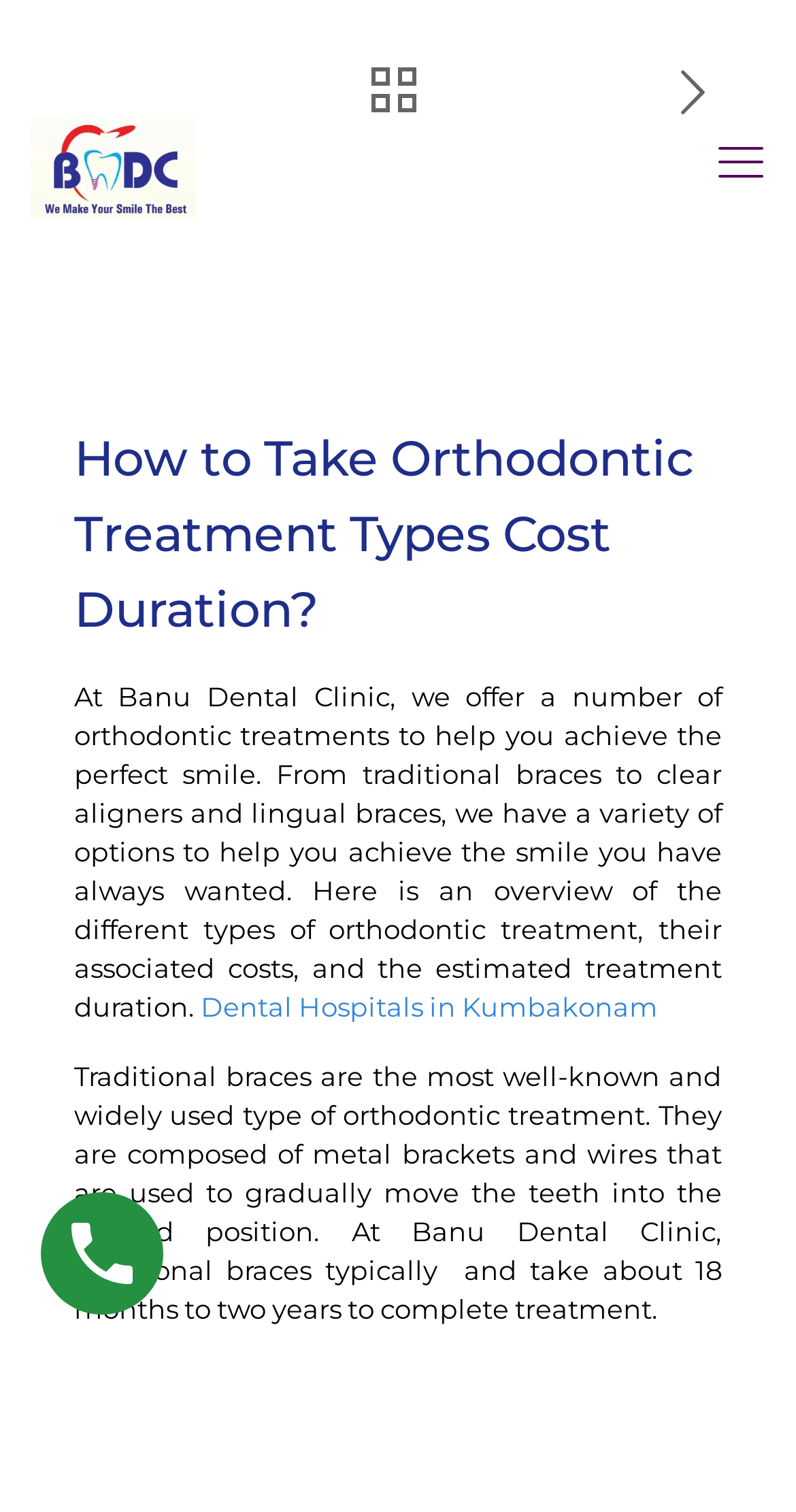Calculate the bounding box coordinates of the UI element given the description: "aria-label="Mobile menu"".

[0.887, 0.085, 0.974, 0.131]